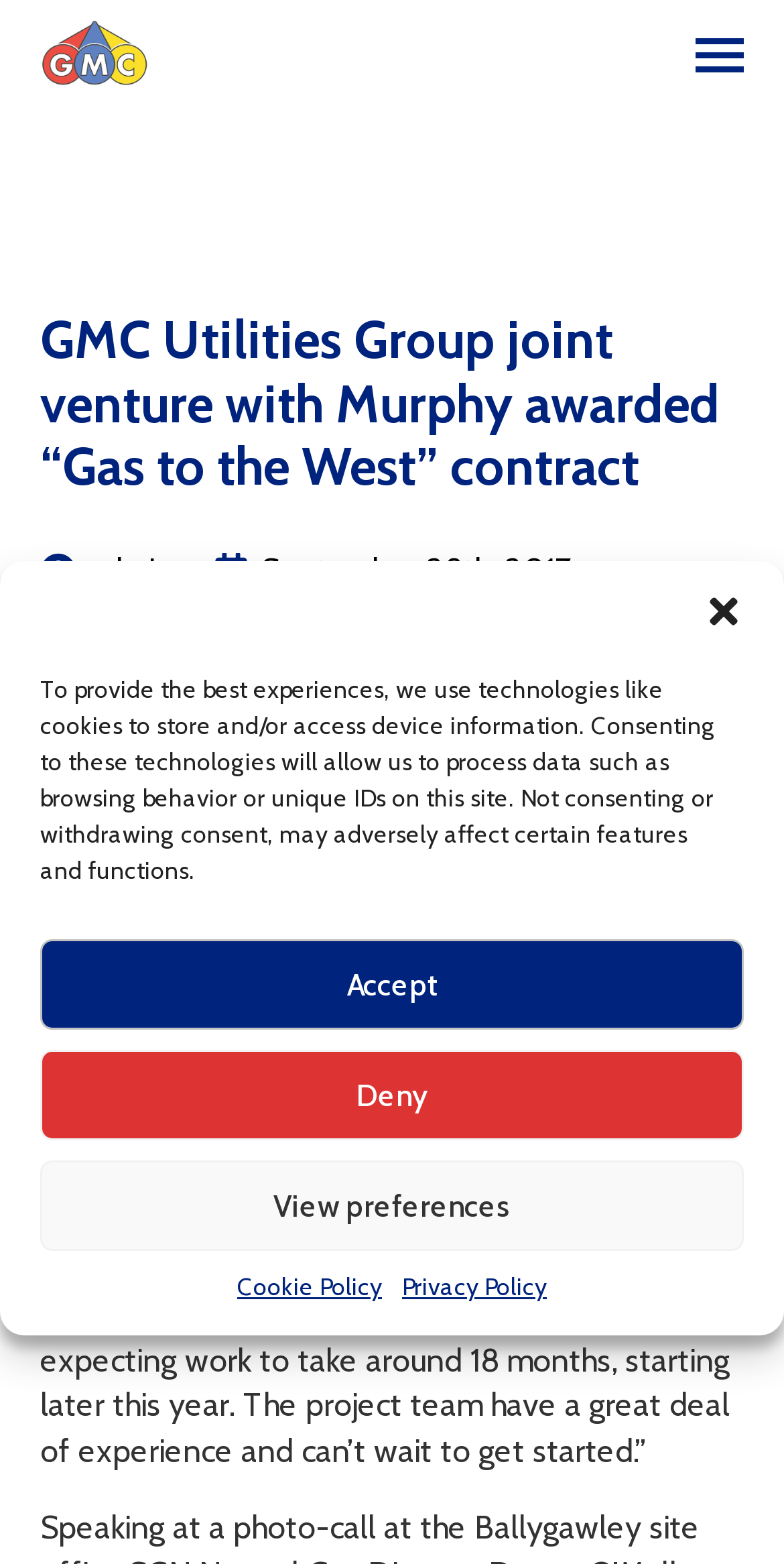Determine the bounding box coordinates (top-left x, top-left y, bottom-right x, bottom-right y) of the UI element described in the following text: aria-label="Close dialog"

[0.897, 0.378, 0.949, 0.404]